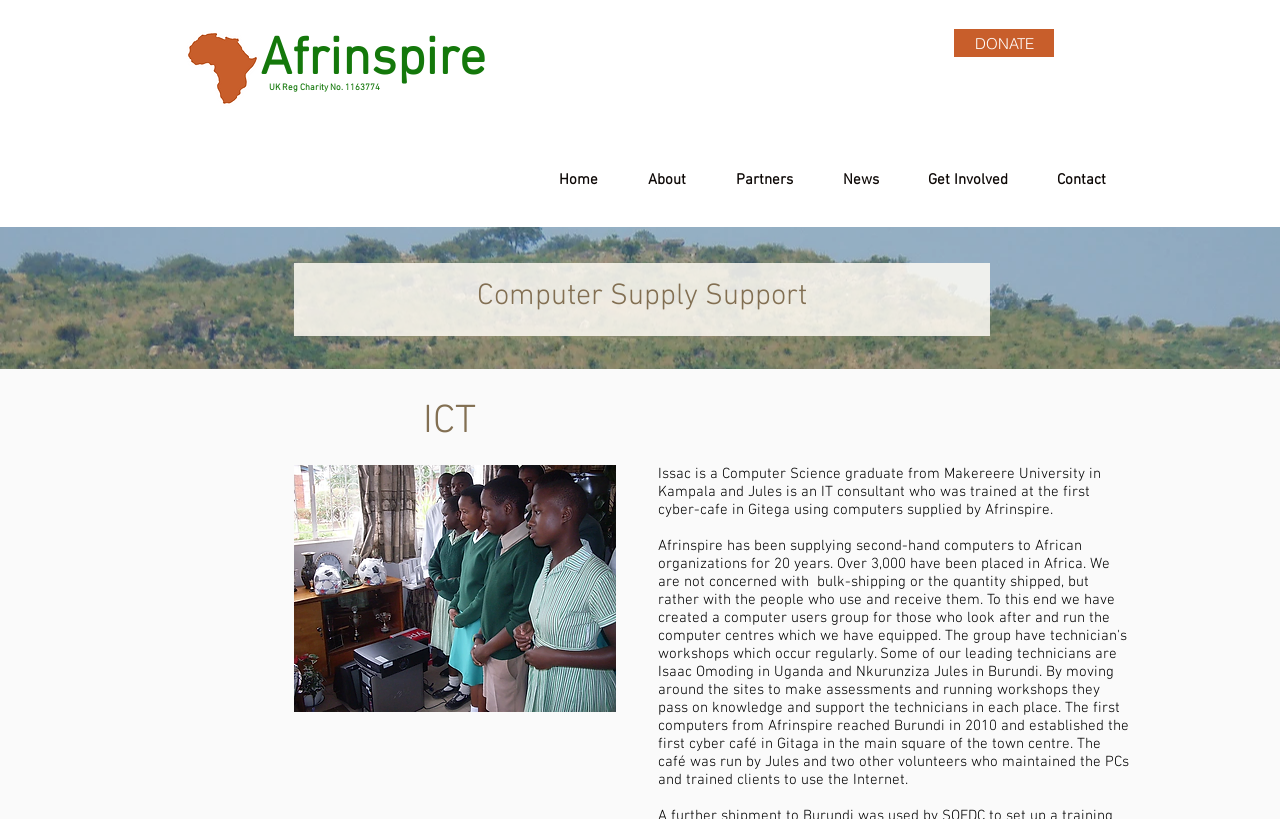Offer a thorough description of the webpage.

The webpage is about Afrinspire, a UK-registered charity. At the top left, there is an image of the Orange Africa C logo. Next to it, there is a heading that reads "Afrinspire" with a link to the same name. Below the logo, there is a heading that displays the charity's UK registration number.

On the top right, there is a "DONATE" link. Below it, there is a navigation menu labeled "Site" that contains six links: "Home", "About", "Partners", "News", "Get Involved", and "Contact". These links are arranged horizontally from left to right.

In the middle of the page, there is a heading that reads "Computer Supply Support". Below it, there is another heading that reads "ICT". Next to the "ICT" heading, there is an image of IT technicians, which is actually a webp image containing a picture of two people, Issac and Jules. Below the image, there is a block of text that describes Issac and Jules, mentioning their backgrounds and connection to Afrinspire.